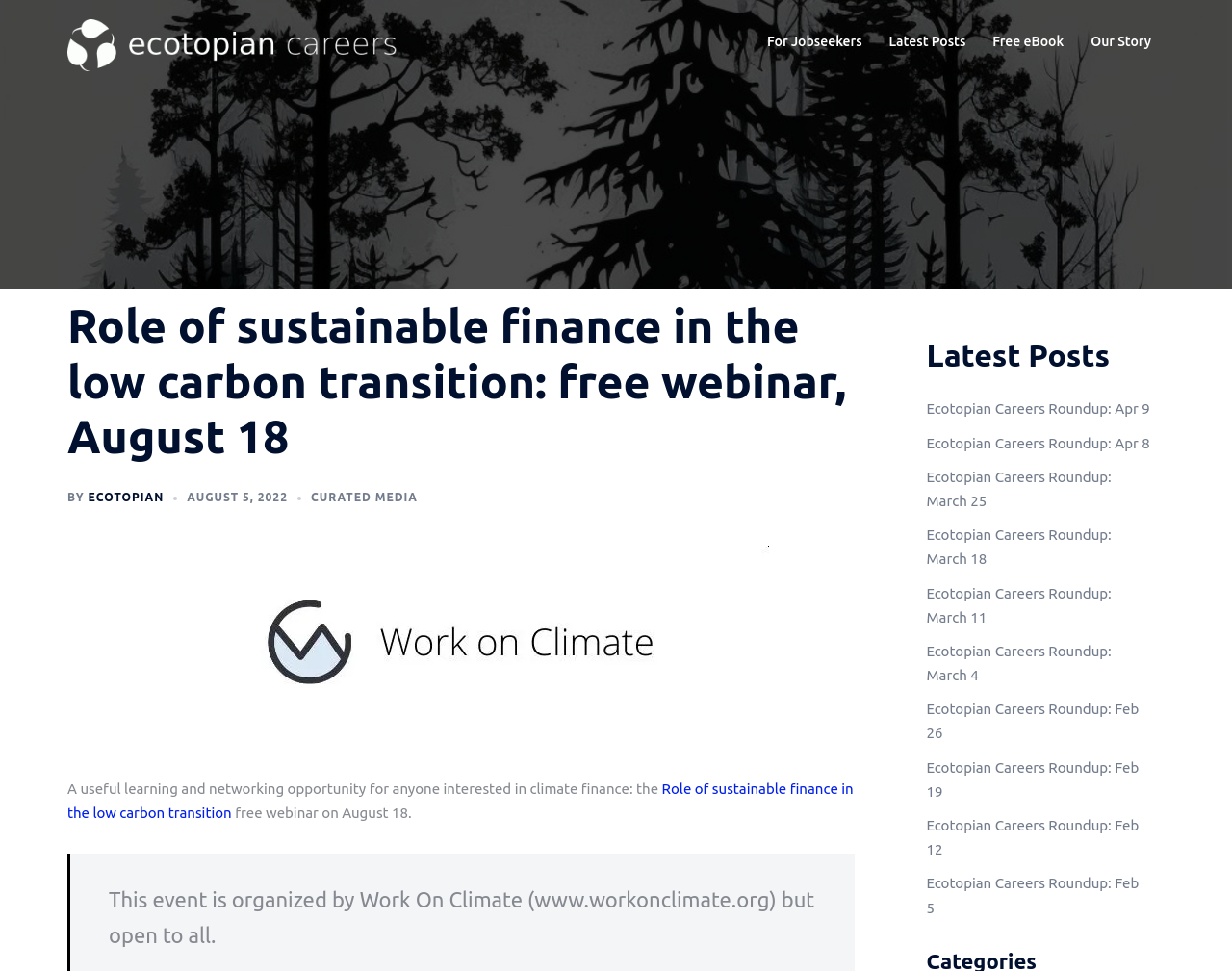What is the name of the organization hosting the webinar?
Relying on the image, give a concise answer in one word or a brief phrase.

Work On Climate